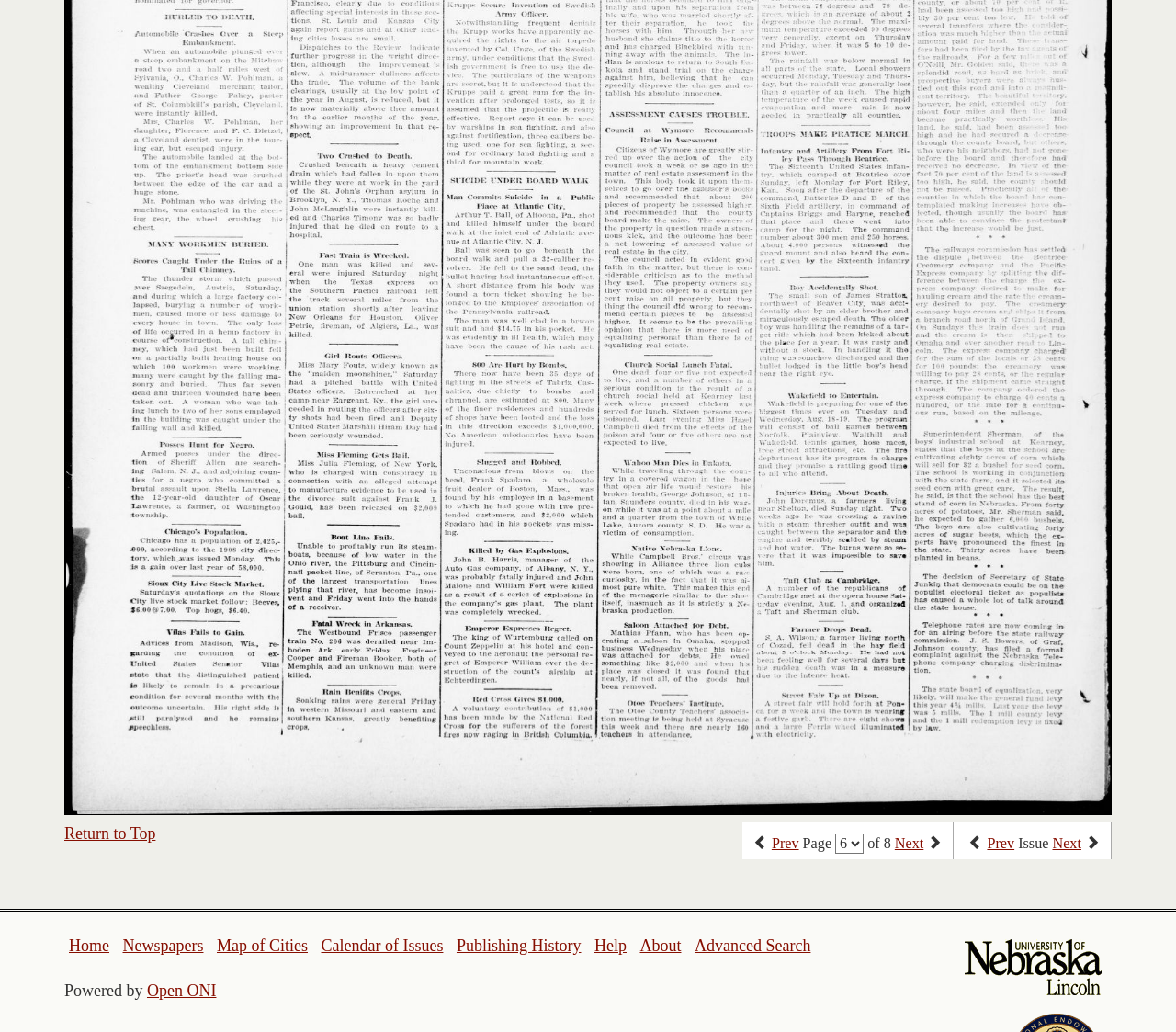Please use the details from the image to answer the following question comprehensively:
What is the logo at the bottom right corner?

I determined the answer by examining the image element with the description 'University of Nebraska Lincoln logo' and its bounding box coordinates, which suggest that it is located at the bottom right corner of the page.